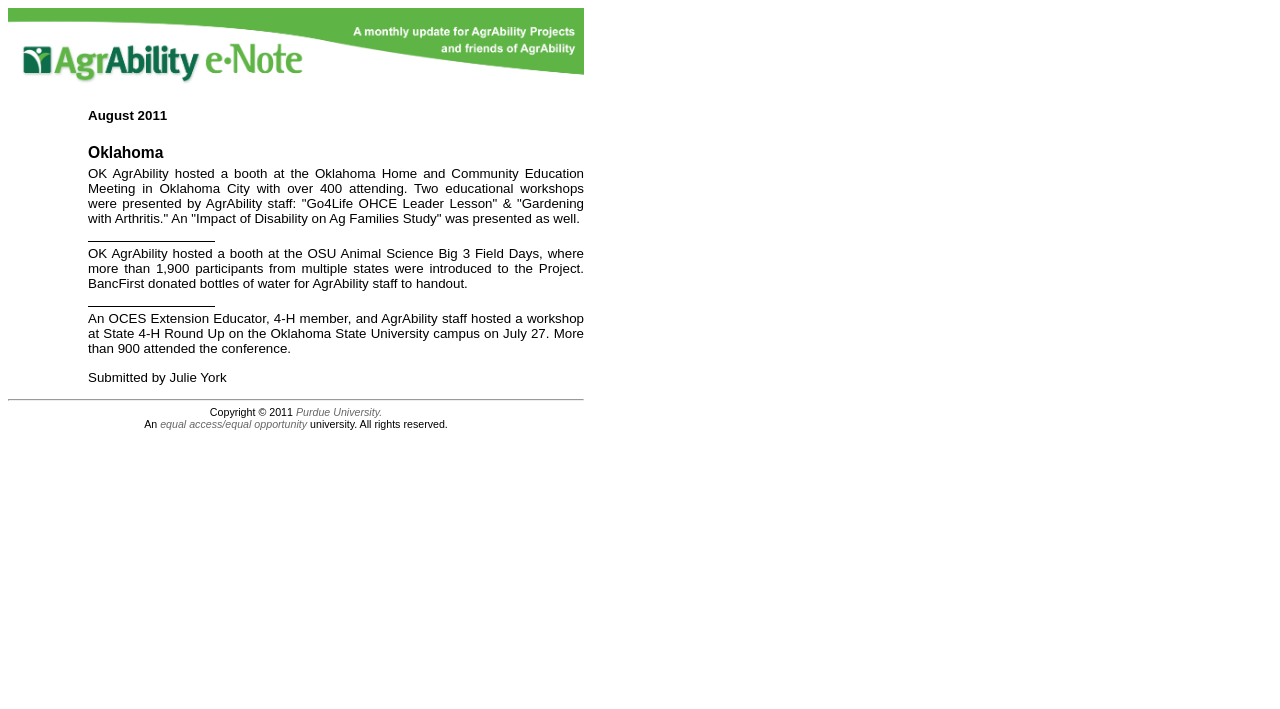From the details in the image, provide a thorough response to the question: What is the name of the university mentioned in the webpage?

I found the link element with the content 'Purdue University.' at coordinates [0.231, 0.573, 0.299, 0.59], which indicates the name of the university mentioned in the webpage.